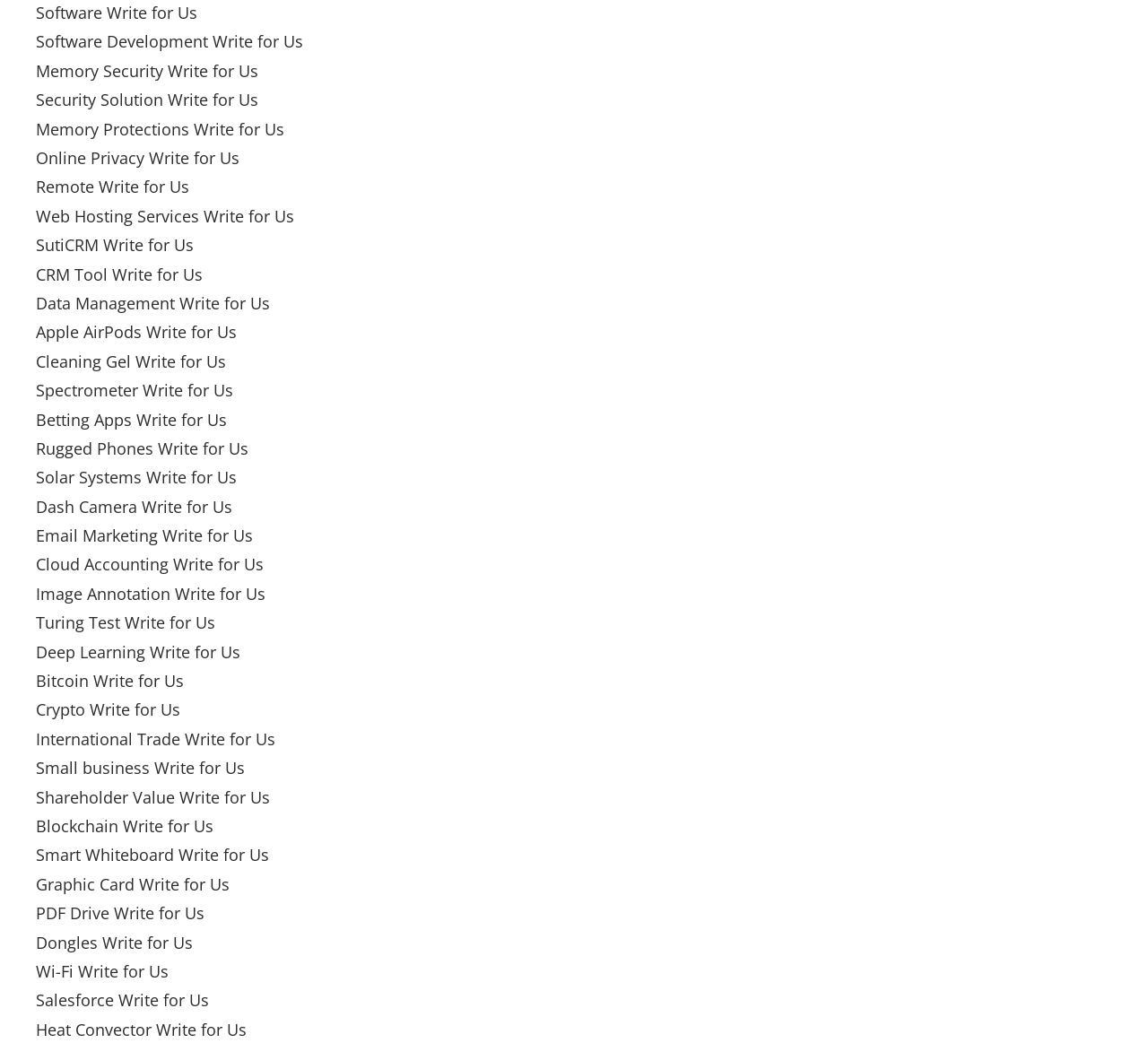Using floating point numbers between 0 and 1, provide the bounding box coordinates in the format (top-left x, top-left y, bottom-right x, bottom-right y). Locate the UI element described here: Image Annotation Write for Us

[0.031, 0.559, 0.231, 0.579]